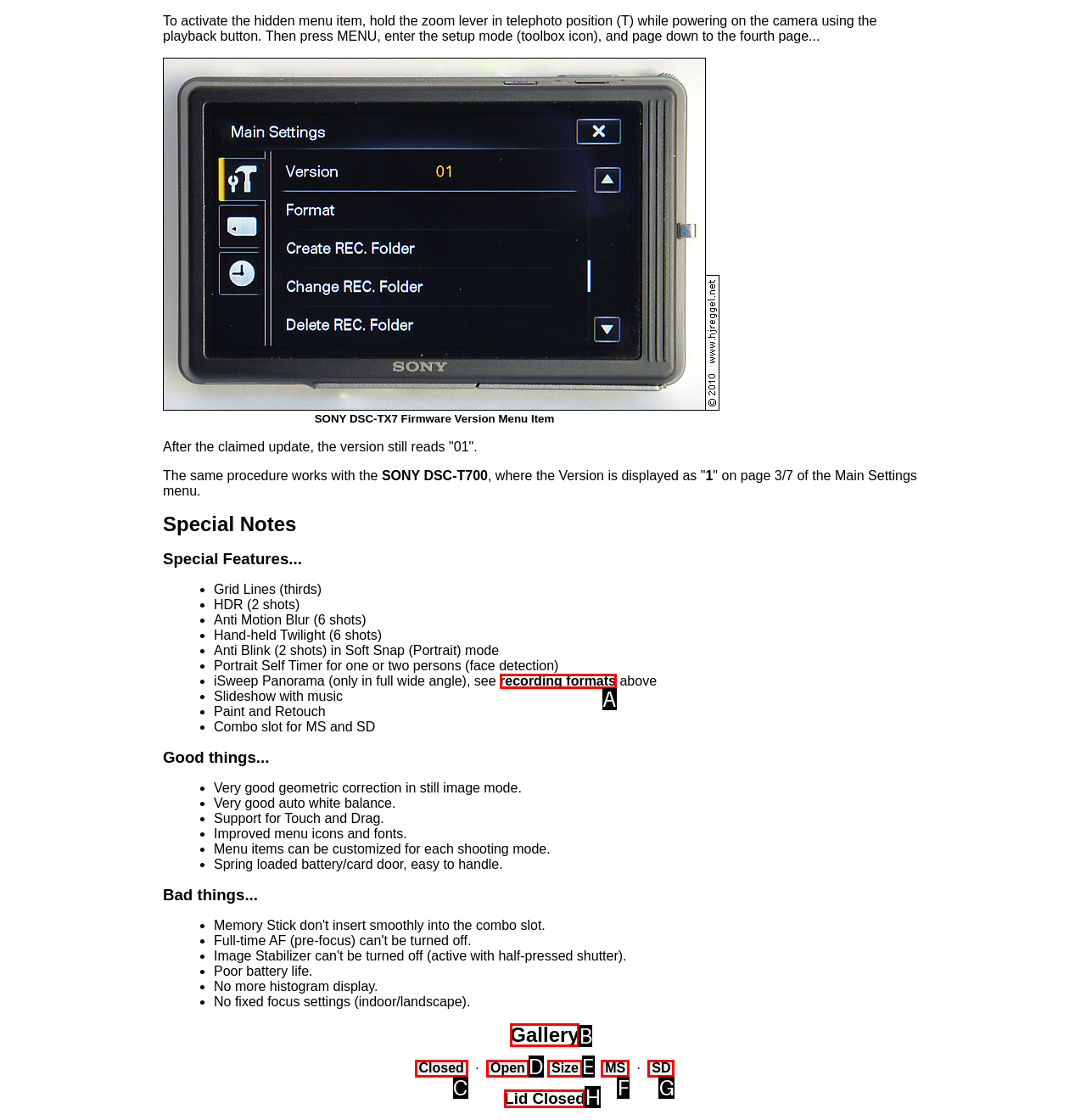Find the HTML element that matches the description: SD
Respond with the corresponding letter from the choices provided.

G